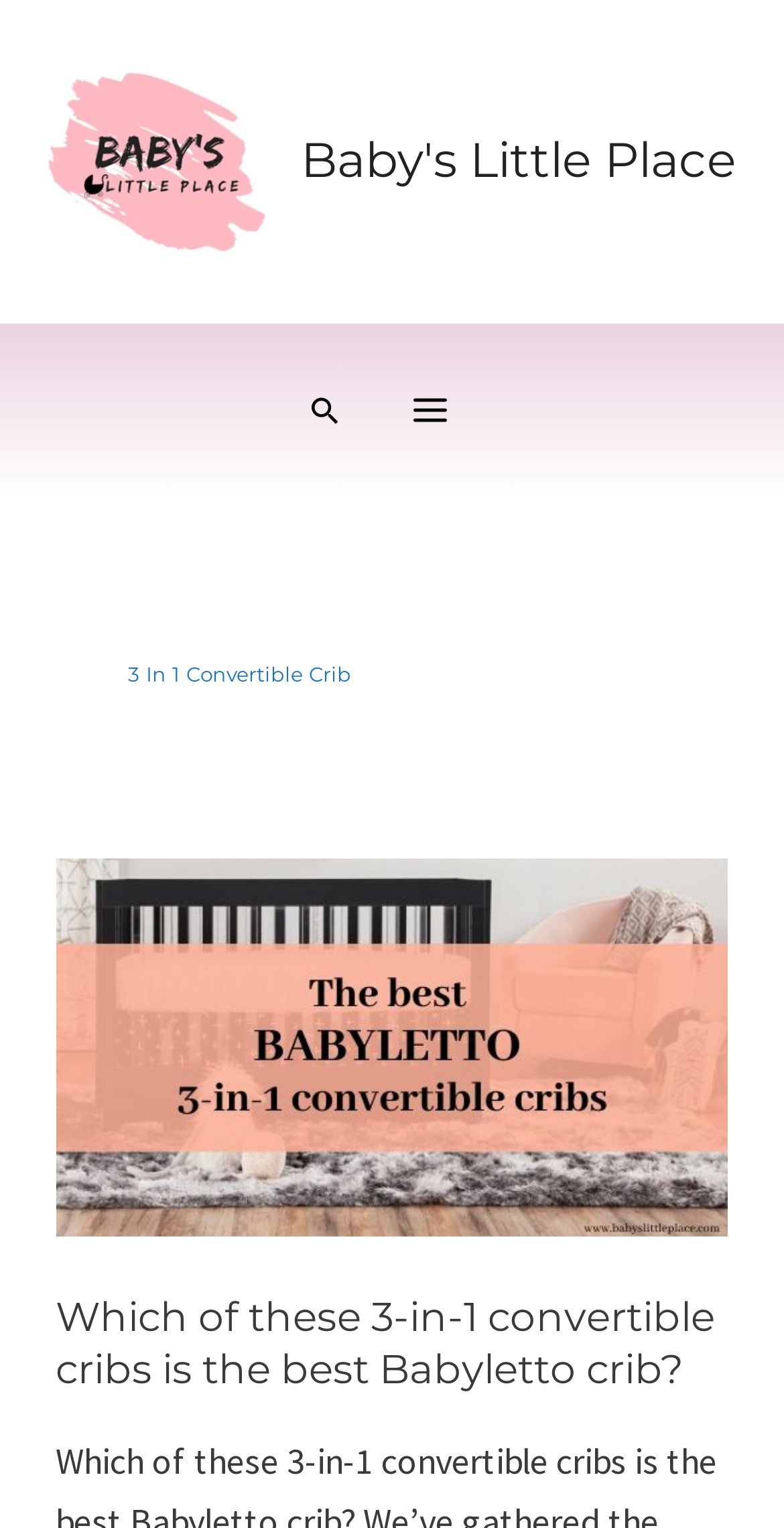Locate the UI element that matches the description Baby's Little Place in the webpage screenshot. Return the bounding box coordinates in the format (top-left x, top-left y, bottom-right x, bottom-right y), with values ranging from 0 to 1.

[0.383, 0.085, 0.94, 0.124]